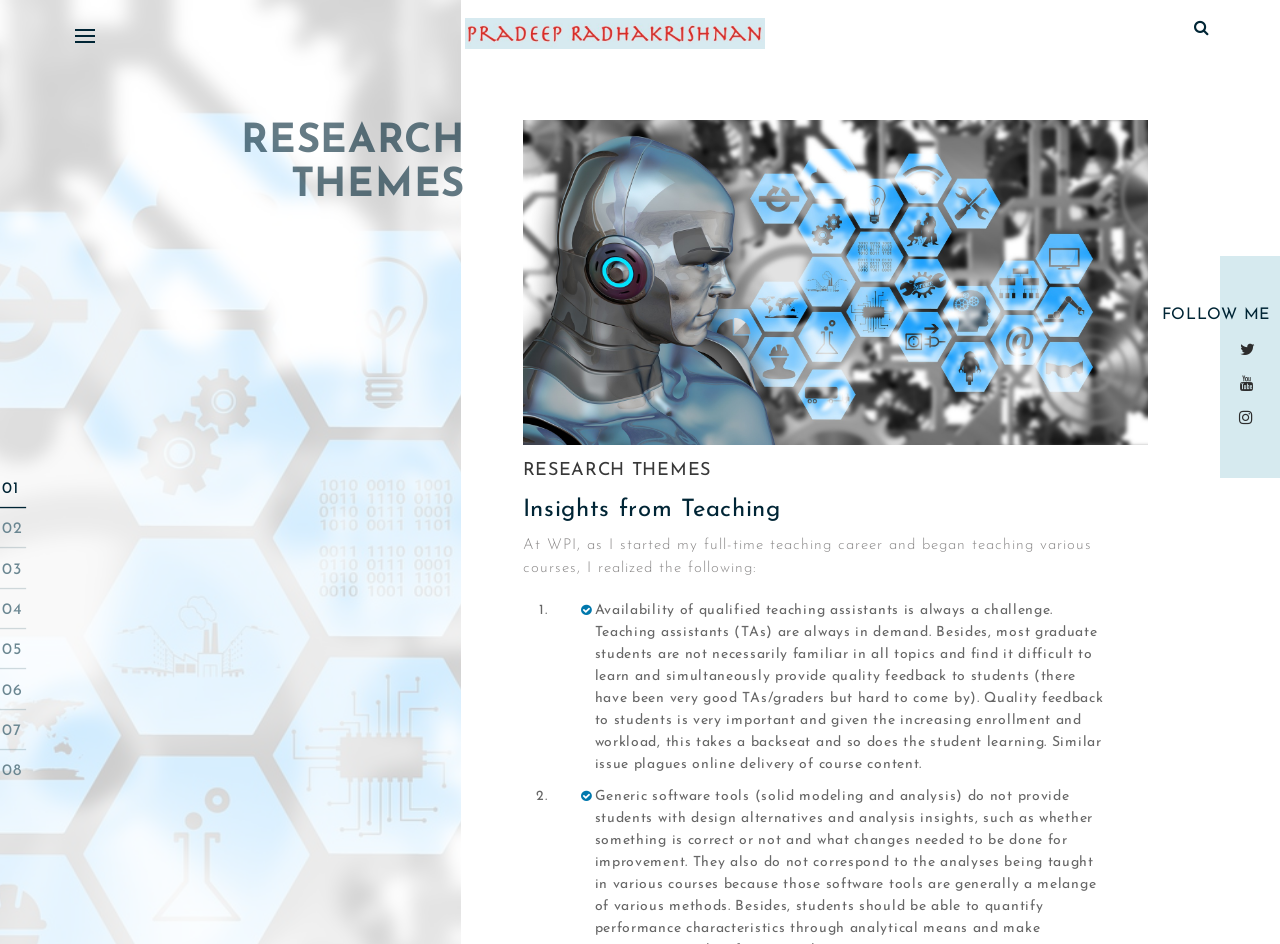How many social media platforms are listed to follow the person?
Refer to the image and give a detailed response to the question.

At the bottom right of the webpage, there are three links to follow the person on social media platforms, which are Twitter, Youtube, and Instagram, as indicated by their respective icons.